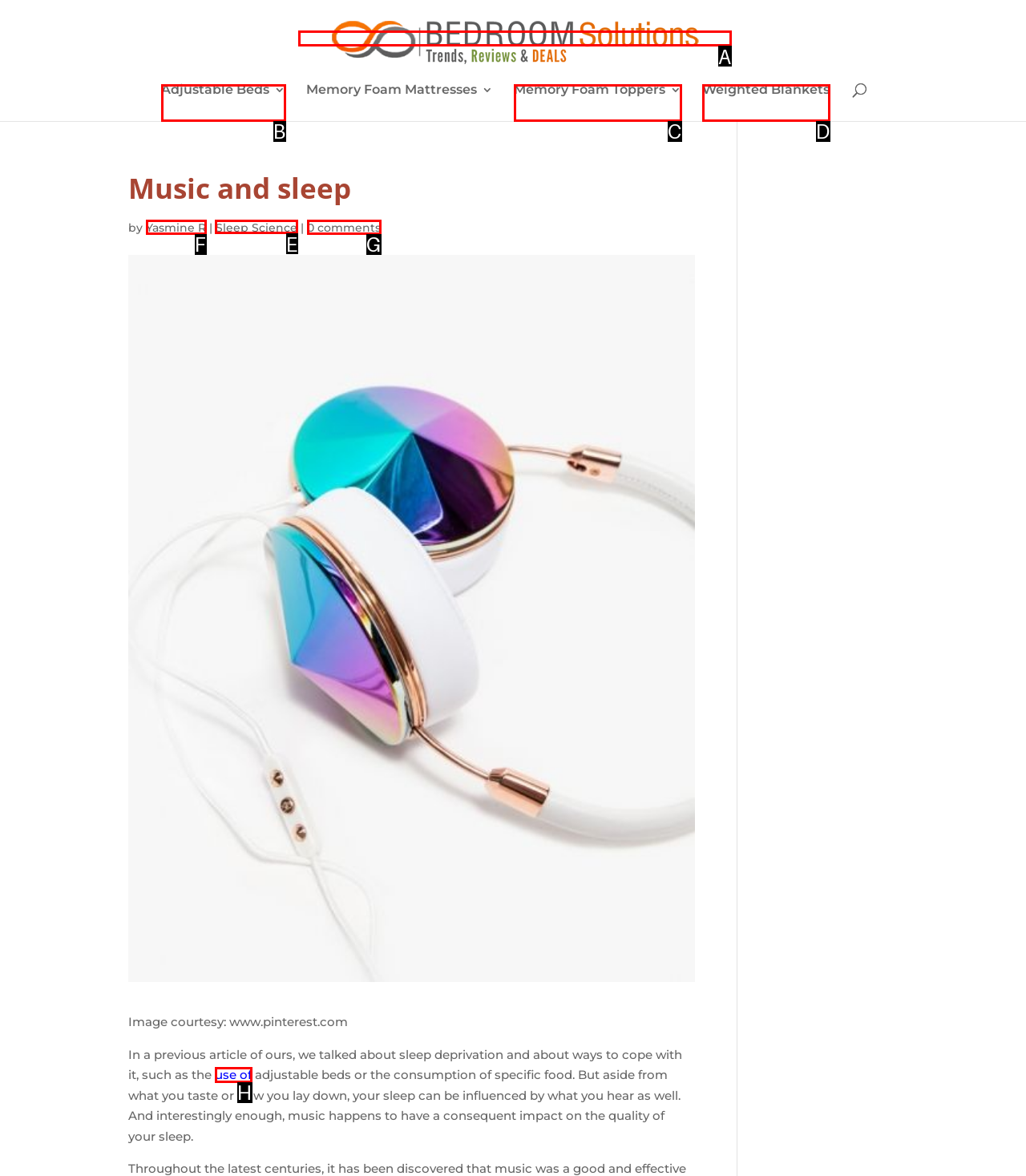Determine which HTML element to click on in order to complete the action: Learn more about Sleep Science.
Reply with the letter of the selected option.

E